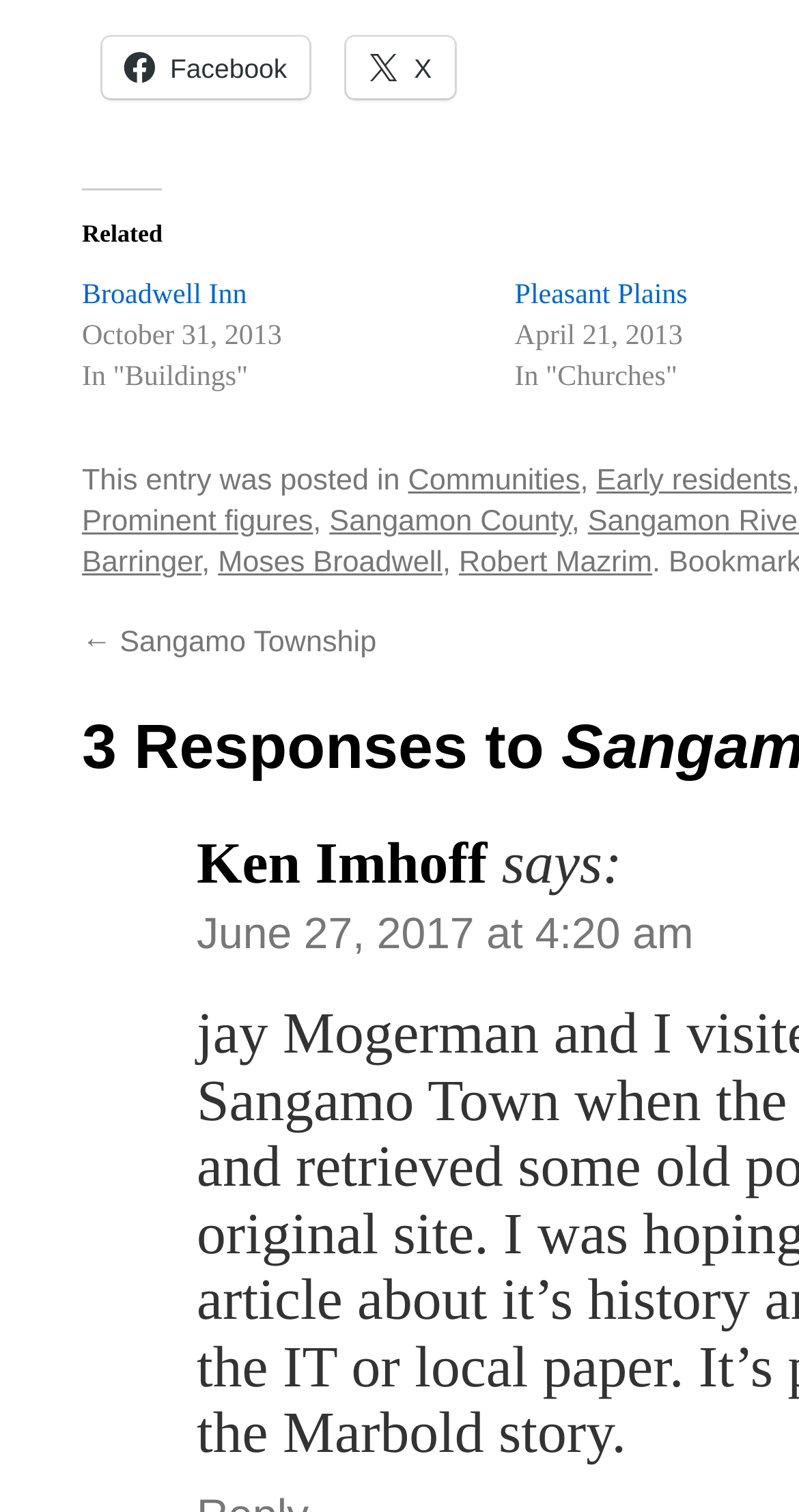Identify the bounding box coordinates of the region I need to click to complete this instruction: "Go to Communities page".

[0.511, 0.307, 0.726, 0.329]